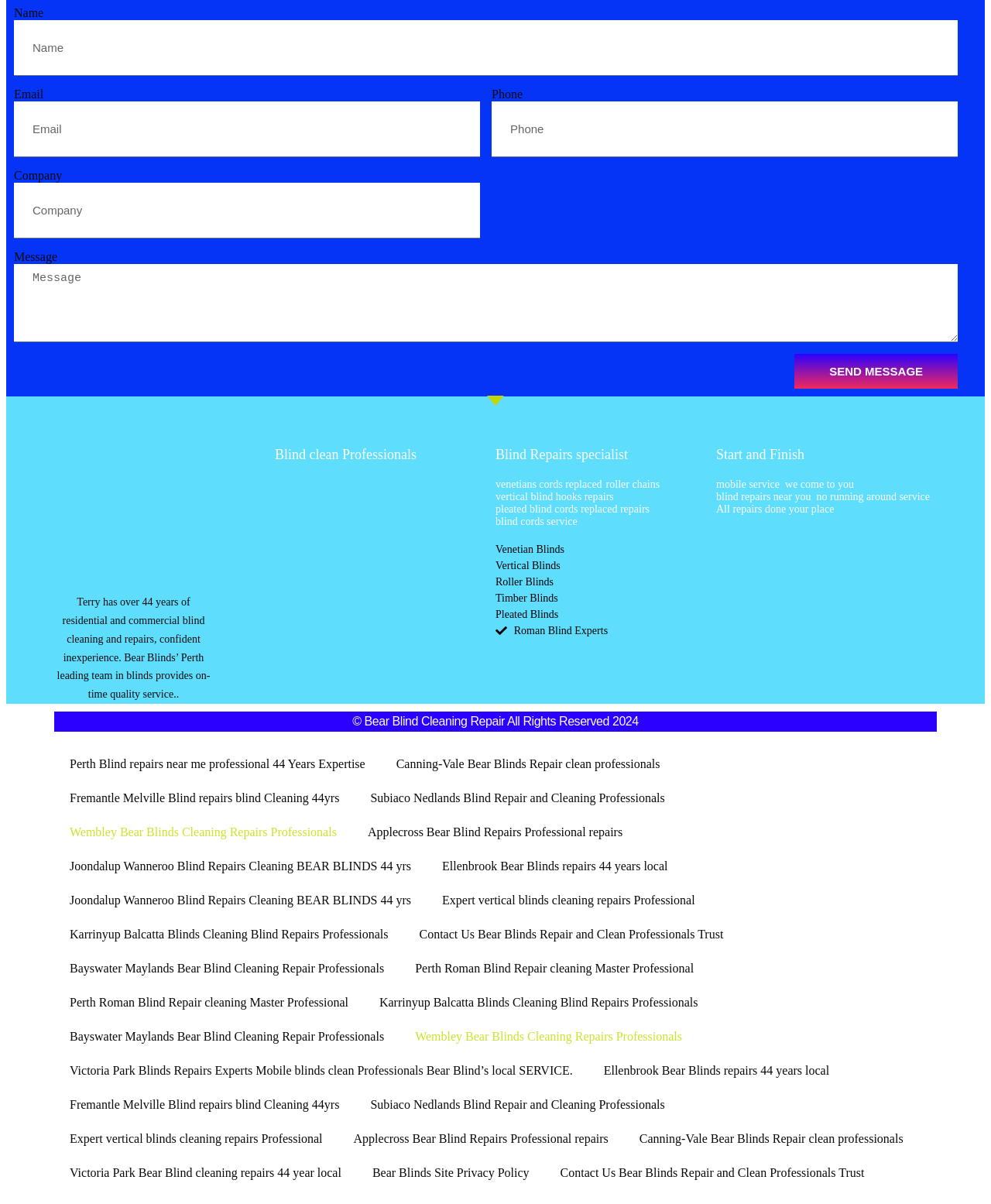Determine the bounding box coordinates of the clickable element necessary to fulfill the instruction: "View Cover Reveal - Happily Generous: The Secret to Living a Priceless Life". Provide the coordinates as four float numbers within the 0 to 1 range, i.e., [left, top, right, bottom].

None